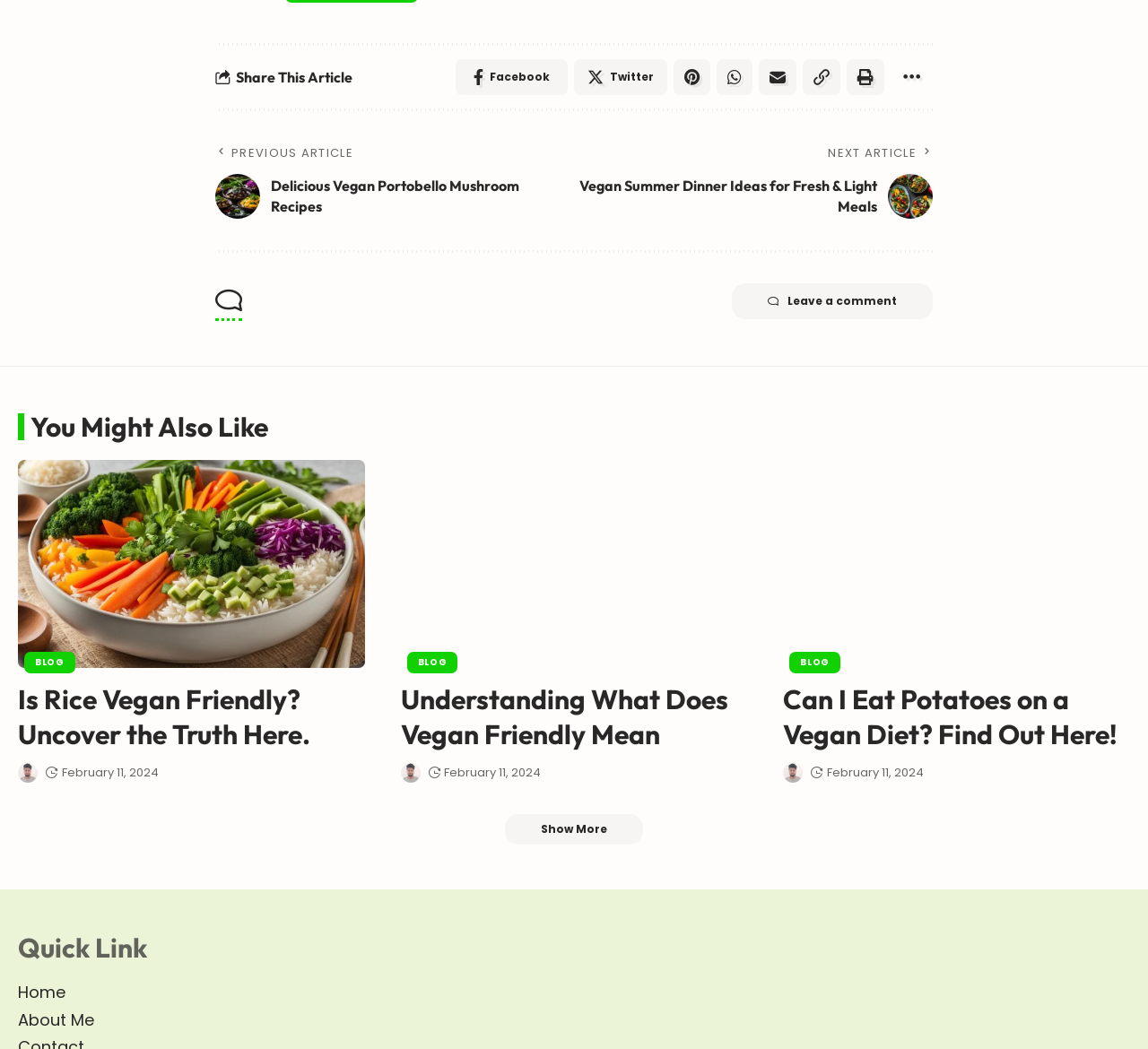Please find the bounding box coordinates in the format (top-left x, top-left y, bottom-right x, bottom-right y) for the given element description. Ensure the coordinates are floating point numbers between 0 and 1. Description: ABOUT MQii

None